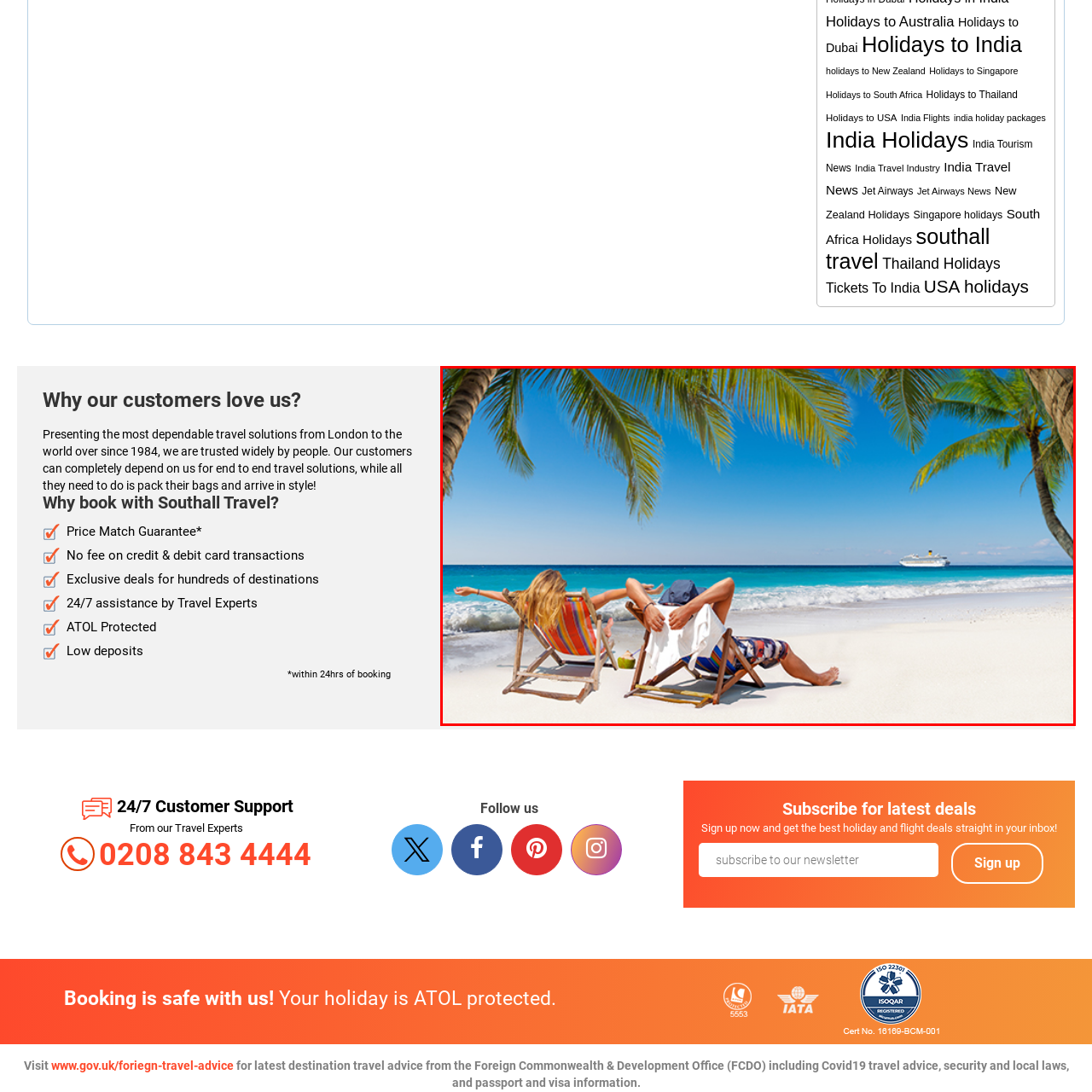Generate a detailed caption for the image that is outlined by the red border.

The image captures a serene beach scene, where two individuals relax on colorful deck chairs under the shade of palm trees. To the left, a woman lounges comfortably, with her long hair cascading over her shoulder, while on the right, a man dressed in swim shorts leans back, enjoying the peaceful atmosphere. In the background, a tranquil ocean with gentle waves rolls in, and a cruise ship glides along the horizon, adding to the idyllic setting. This picturesque moment reflects a perfect vacation vibe, inviting viewers to imagine themselves basking in the sun and embracing the beauty of travel. Accompanying the image is the phrase "Why our customers love us," suggesting that this scene embodies the enjoyable experiences and memorable holidays offered by a travel service.